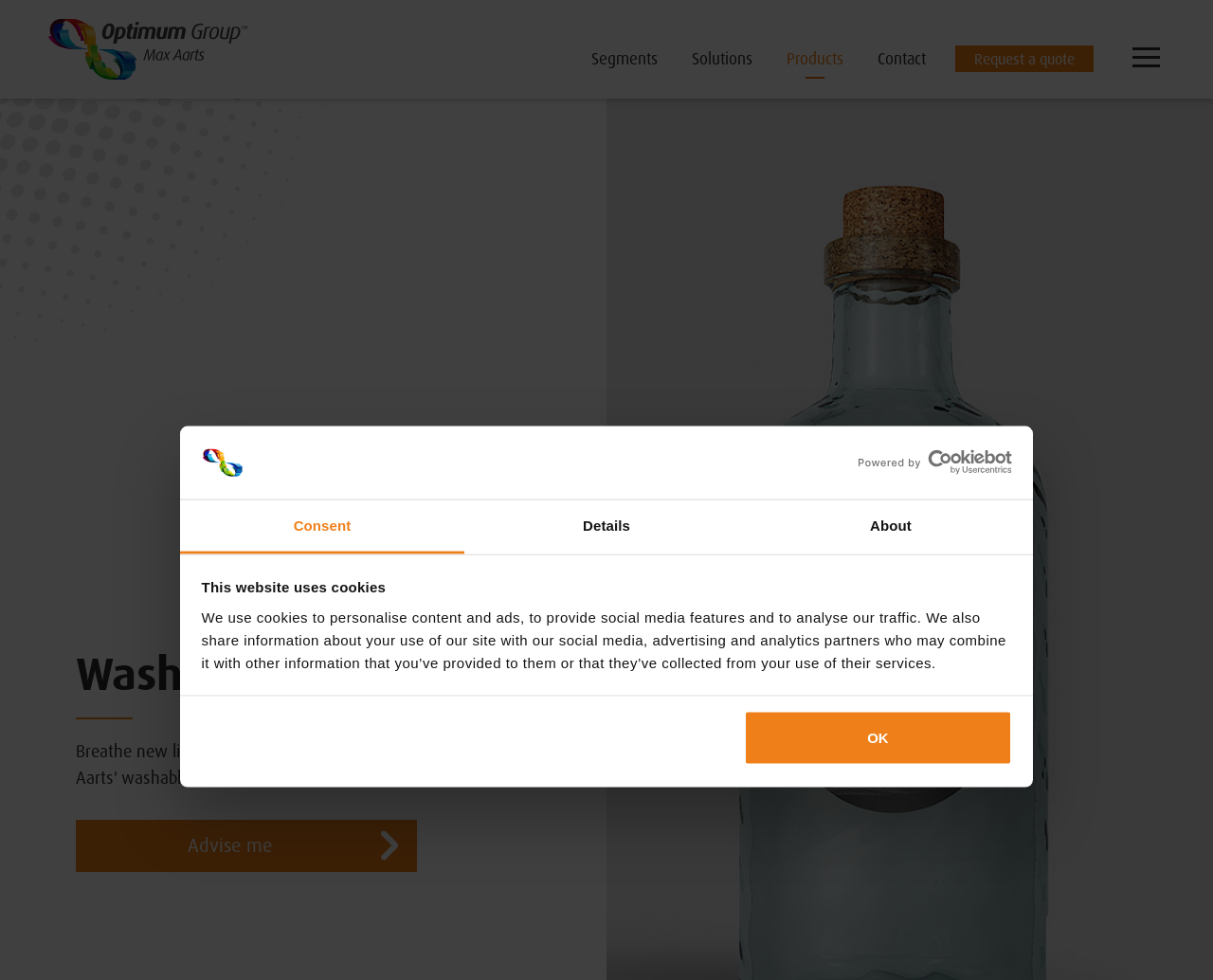From the screenshot, find the bounding box of the UI element matching this description: "Powered by Cookiebot". Supply the bounding box coordinates in the form [left, top, right, bottom], each a float between 0 and 1.

[0.697, 0.459, 0.834, 0.485]